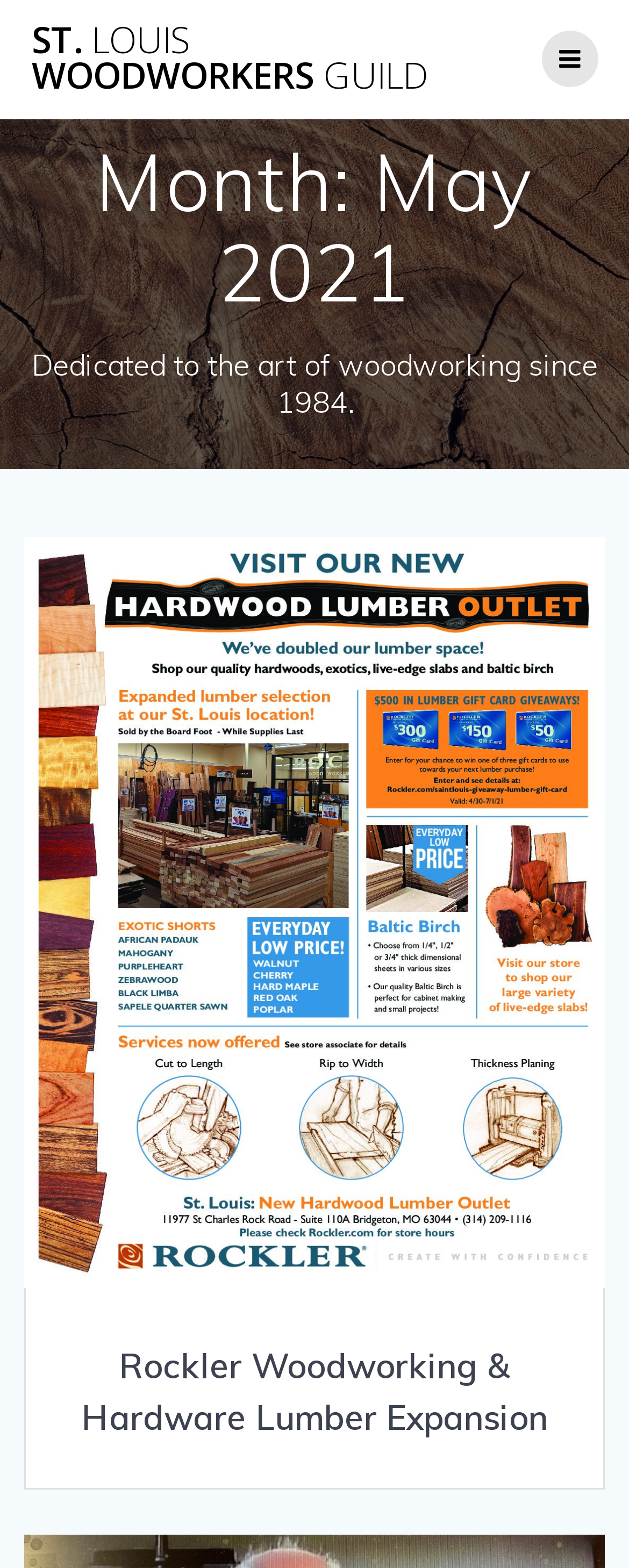Answer the question with a brief word or phrase:
What is the topic of the heading at the bottom of the webpage?

Rockler Woodworking & Hardware Lumber Expansion